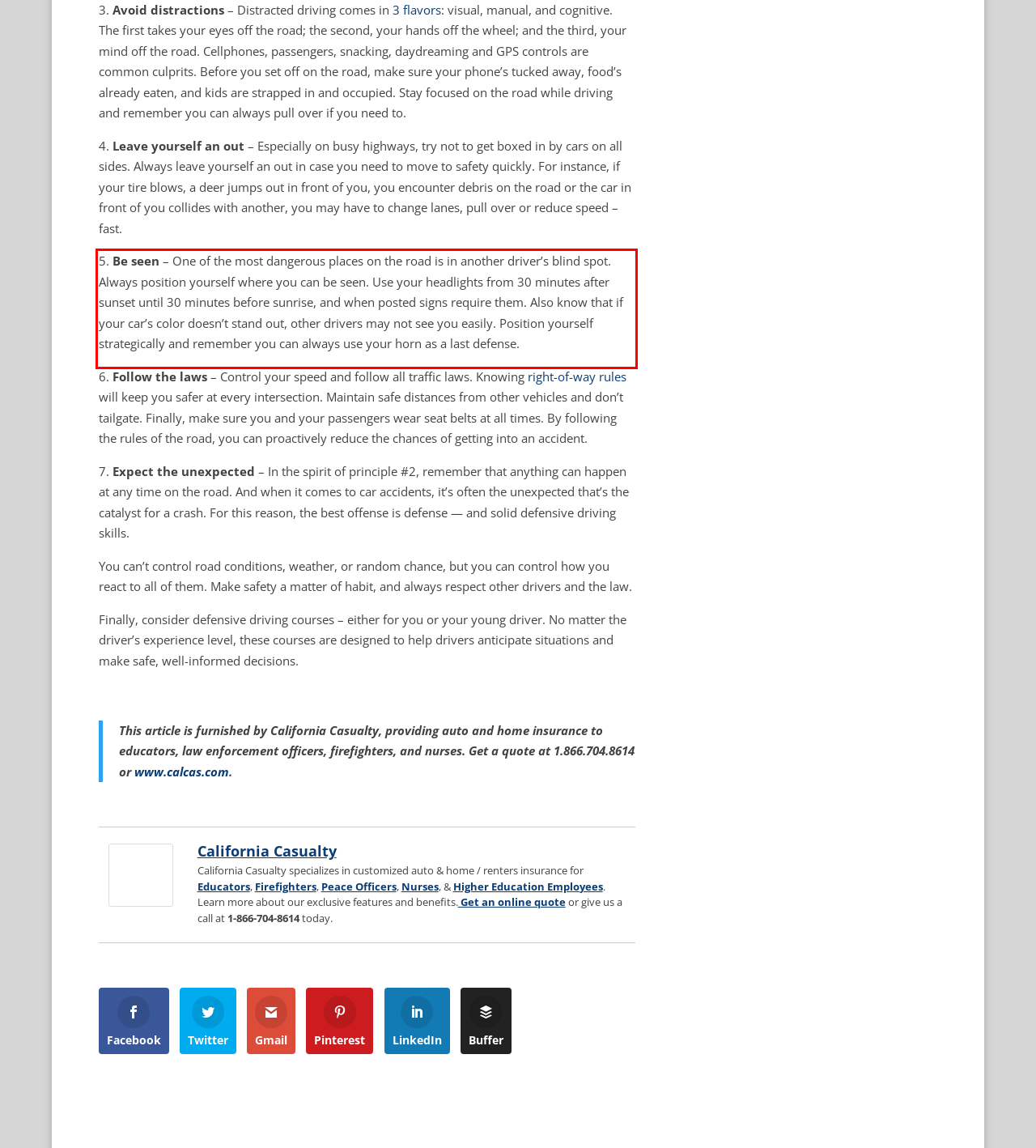Review the screenshot of the webpage and recognize the text inside the red rectangle bounding box. Provide the extracted text content.

5. Be seen – One of the most dangerous places on the road is in another driver’s blind spot. Always position yourself where you can be seen. Use your headlights from 30 minutes after sunset until 30 minutes before sunrise, and when posted signs require them. Also know that if your car’s color doesn’t stand out, other drivers may not see you easily. Position yourself strategically and remember you can always use your horn as a last defense.